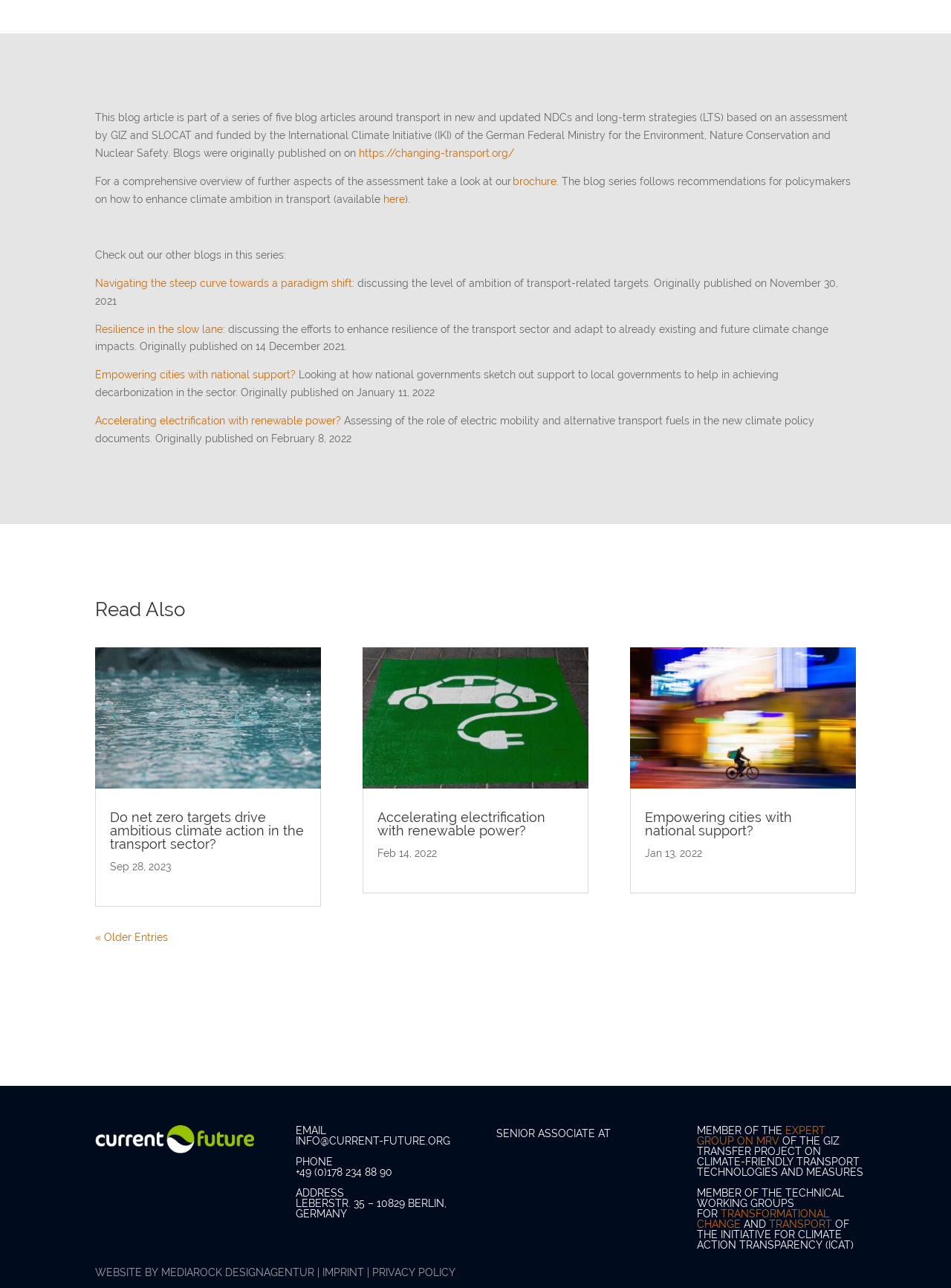What is the date of the latest blog article?
Answer the question in as much detail as possible.

I looked at the dates of the articles in the 'Read Also' section and found that the latest article was published on Sep 28, 2023.